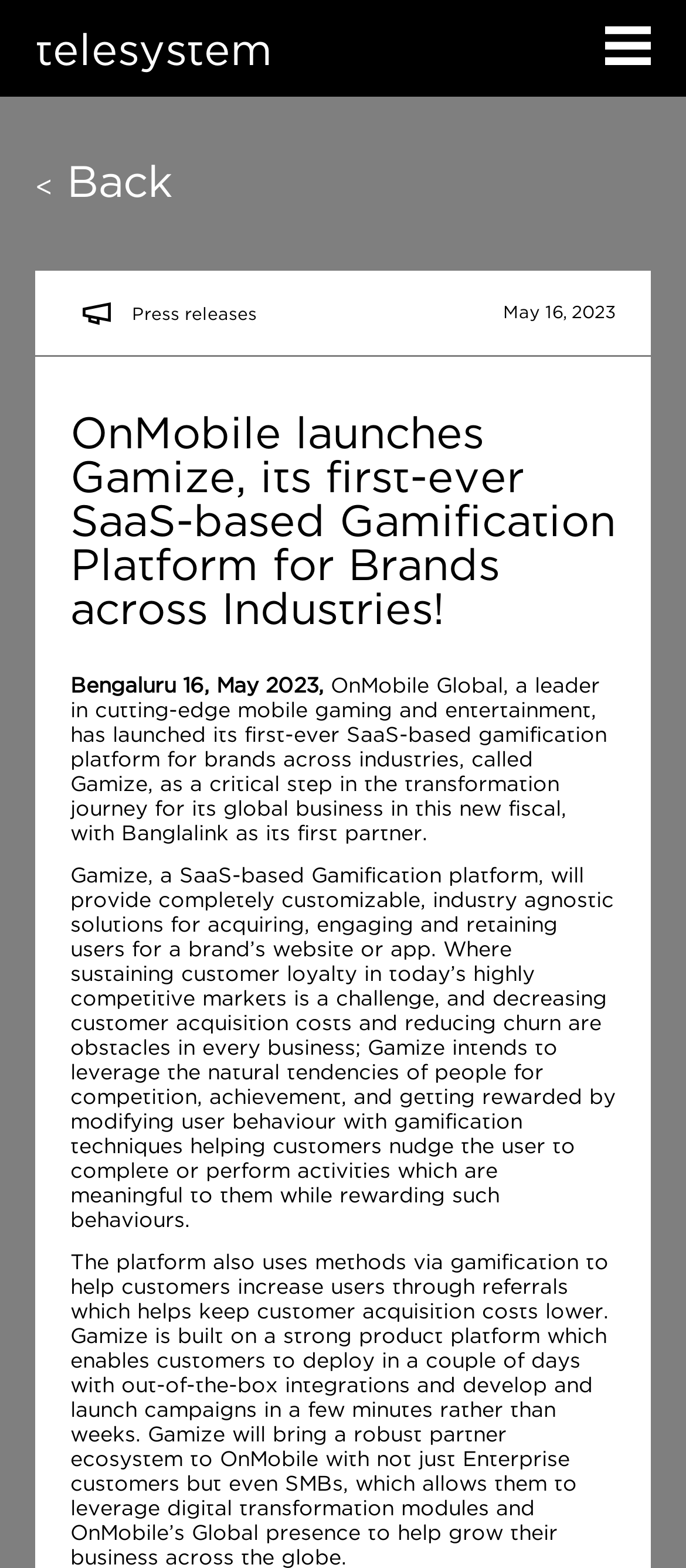Given the element description "telesystem", identify the bounding box of the corresponding UI element.

[0.051, 0.0, 0.397, 0.062]